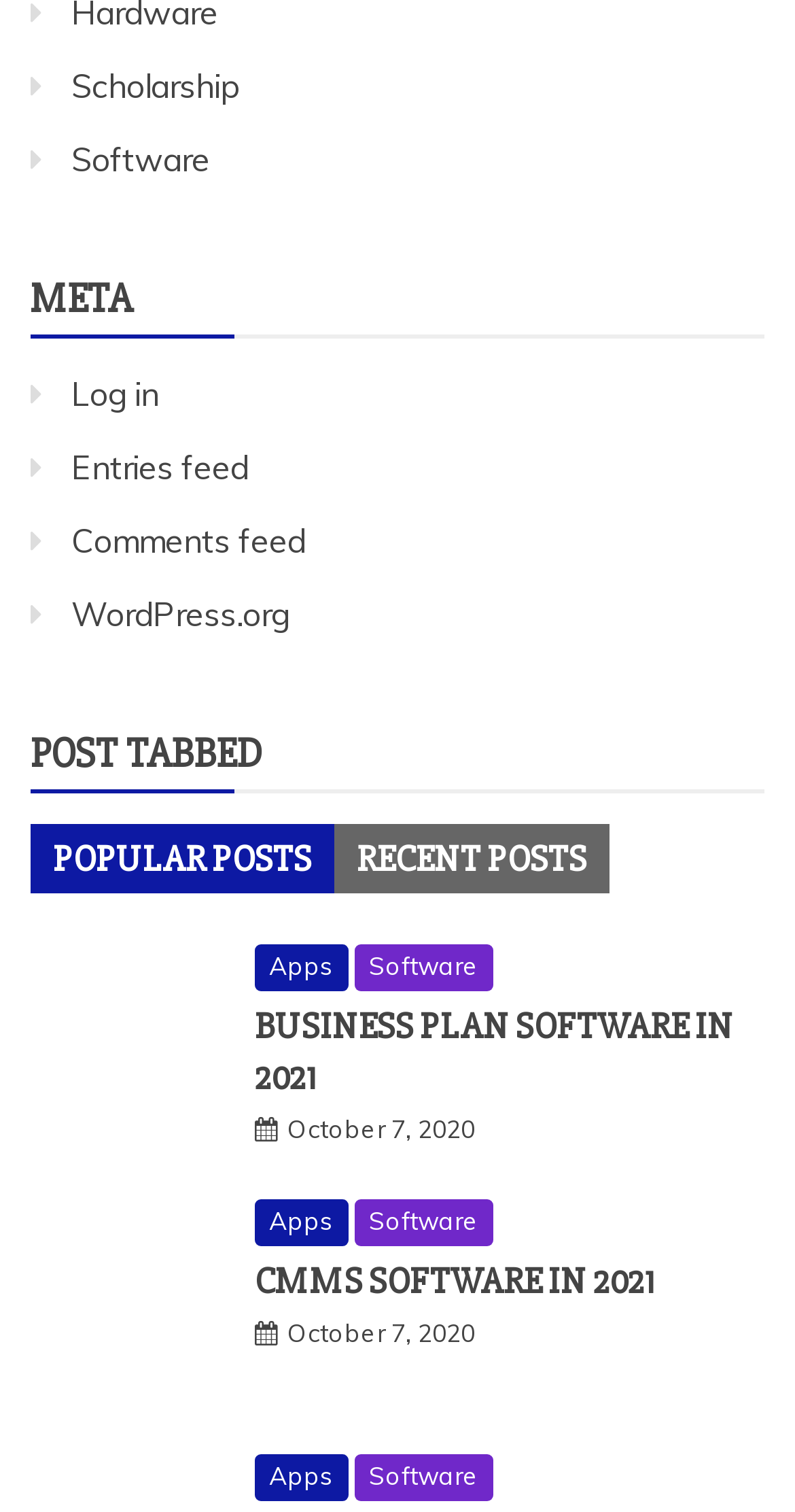Analyze the image and give a detailed response to the question:
What is the date of the second post?

The date of the second post is 'October 7, 2020' which is located below the title of the second post with a bounding box coordinate of [0.362, 0.872, 0.597, 0.892].